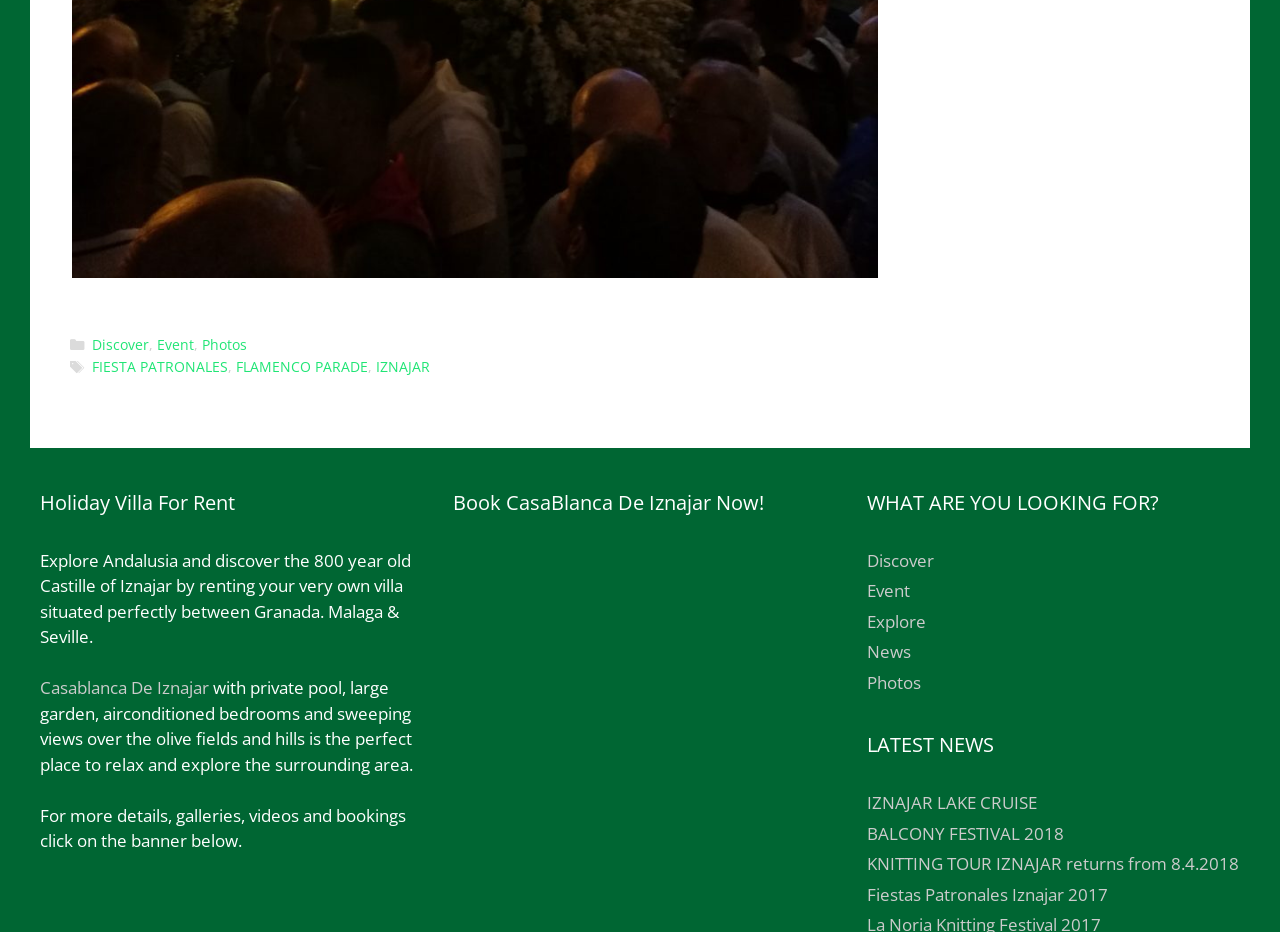Identify the bounding box coordinates of the part that should be clicked to carry out this instruction: "Click on 'IZNAJAR LAKE CRUISE'".

[0.677, 0.849, 0.81, 0.873]